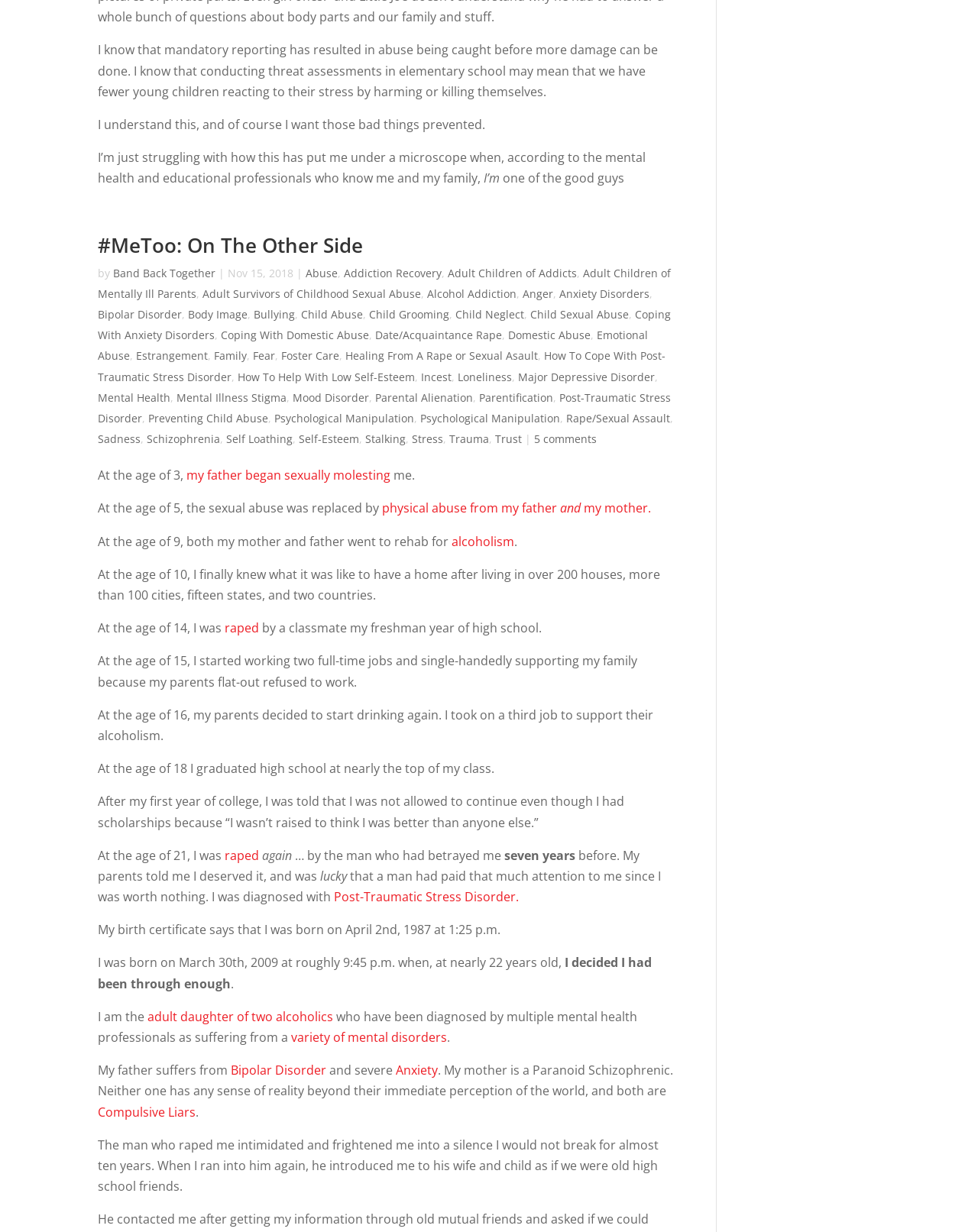Locate the bounding box coordinates of the element's region that should be clicked to carry out the following instruction: "Learn about 'Post-Traumatic Stress Disorder'". The coordinates need to be four float numbers between 0 and 1, i.e., [left, top, right, bottom].

[0.1, 0.317, 0.686, 0.345]